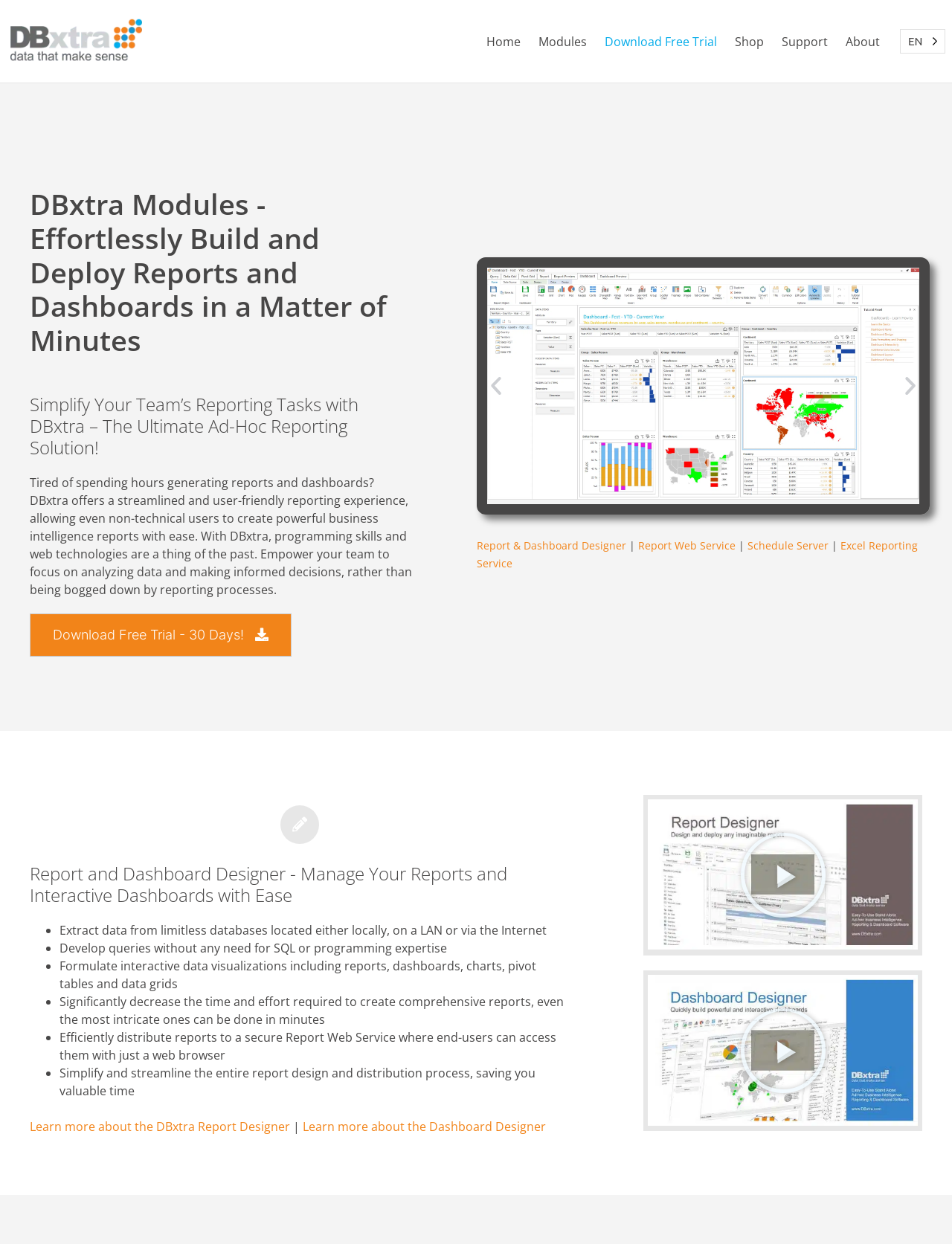Please locate the clickable area by providing the bounding box coordinates to follow this instruction: "Click the 'Home' link".

[0.502, 0.02, 0.556, 0.047]